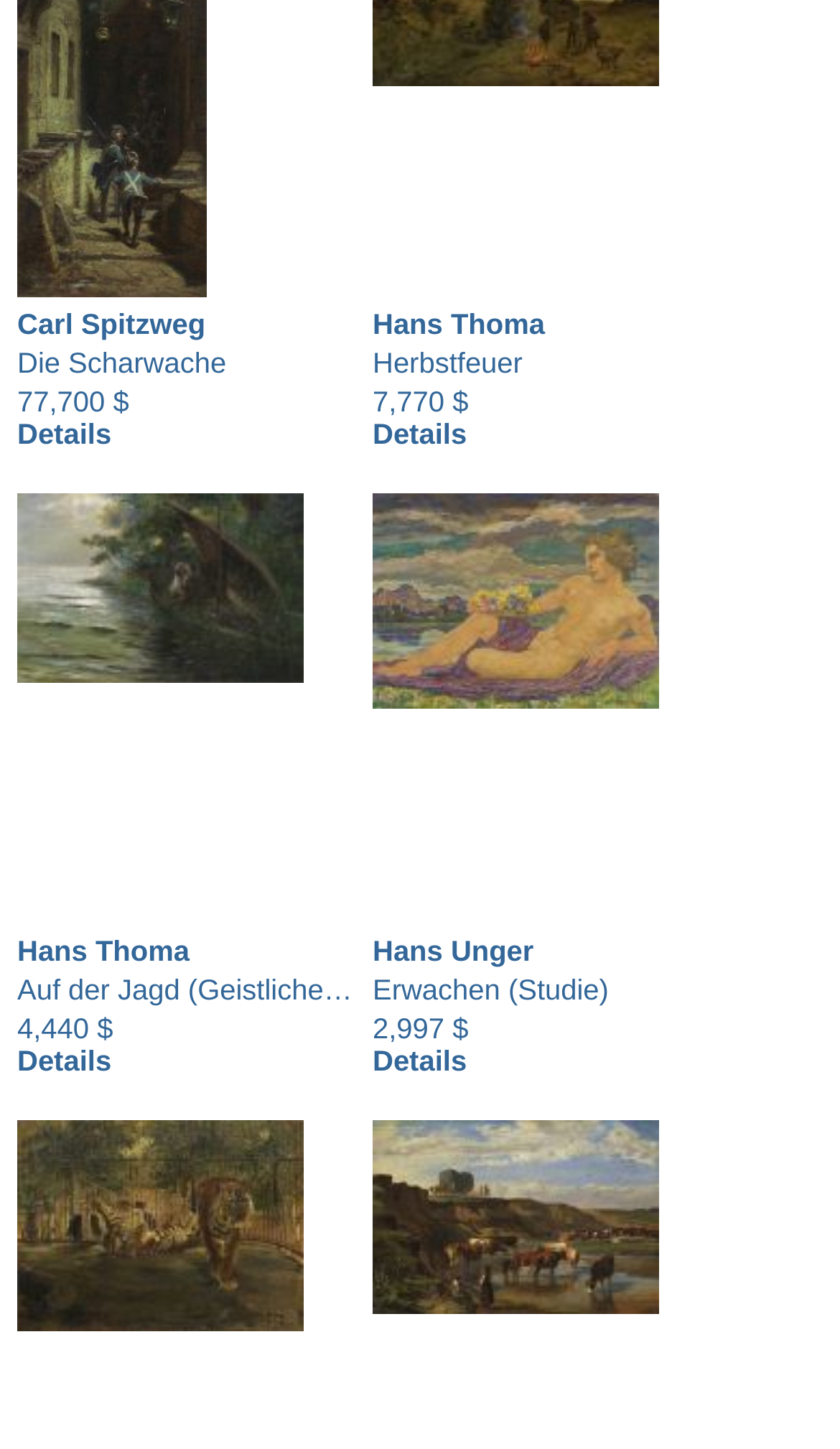Find the bounding box coordinates of the clickable element required to execute the following instruction: "View details of Hans Thoma". Provide the coordinates as four float numbers between 0 and 1, i.e., [left, top, right, bottom].

[0.444, 0.213, 0.649, 0.235]